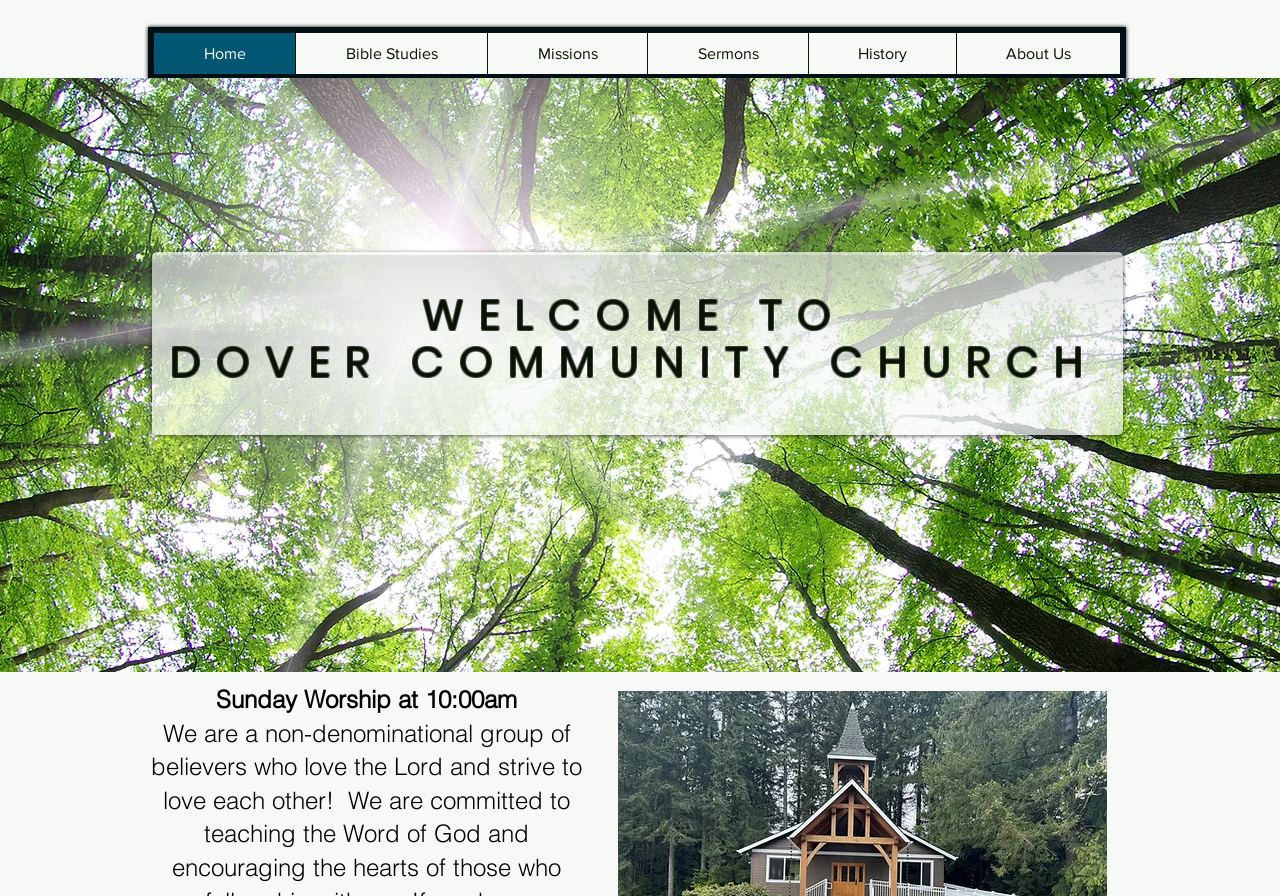Examine the image and give a thorough answer to the following question:
How many links are in the navigation menu?

I counted the number of link elements under the navigation element, which are 'Home', 'Bible Studies', 'Missions', 'Sermons', 'History', and 'About Us'.